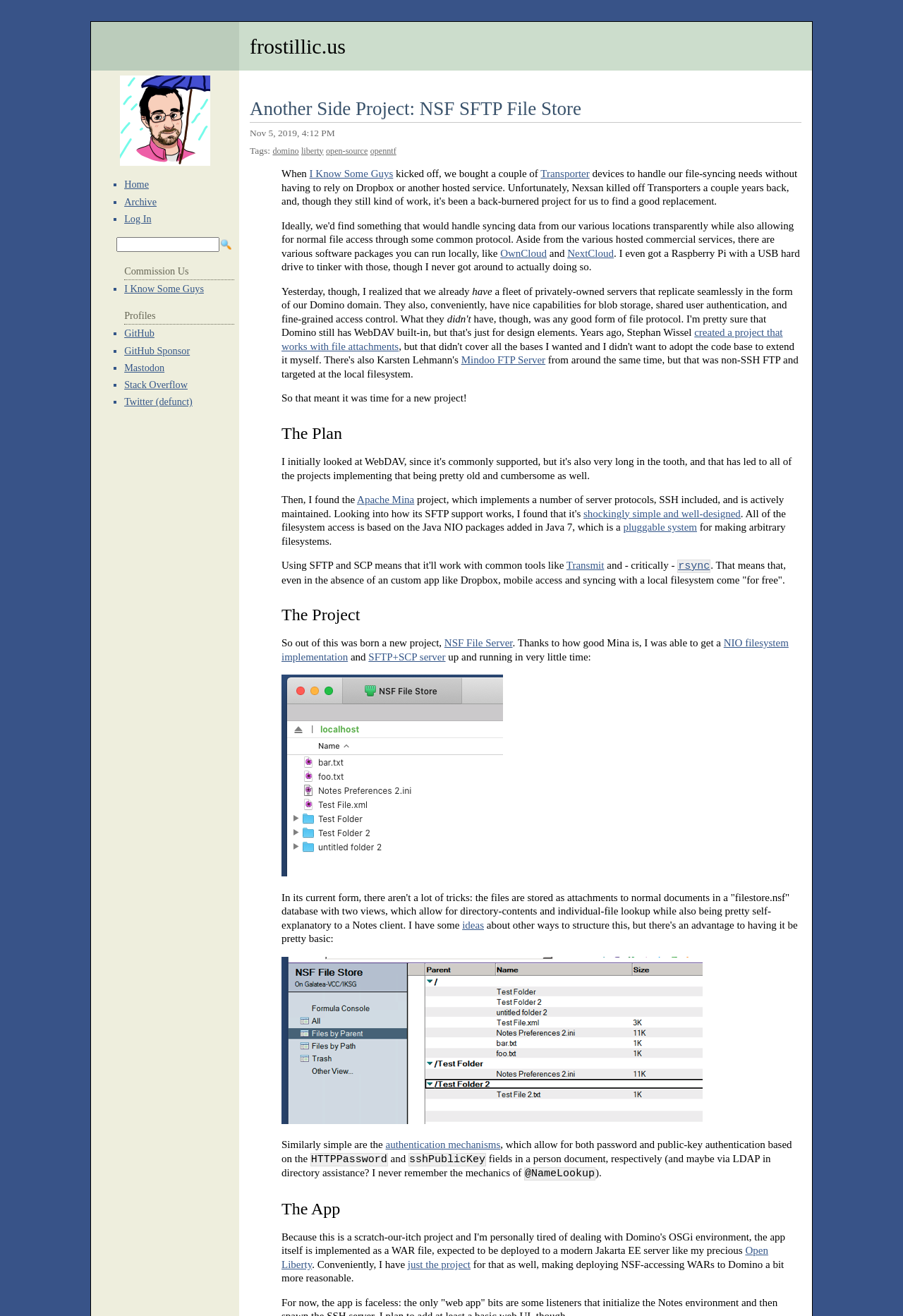Please find the bounding box coordinates of the element that you should click to achieve the following instruction: "Click on the 'Home' link". The coordinates should be presented as four float numbers between 0 and 1: [left, top, right, bottom].

None